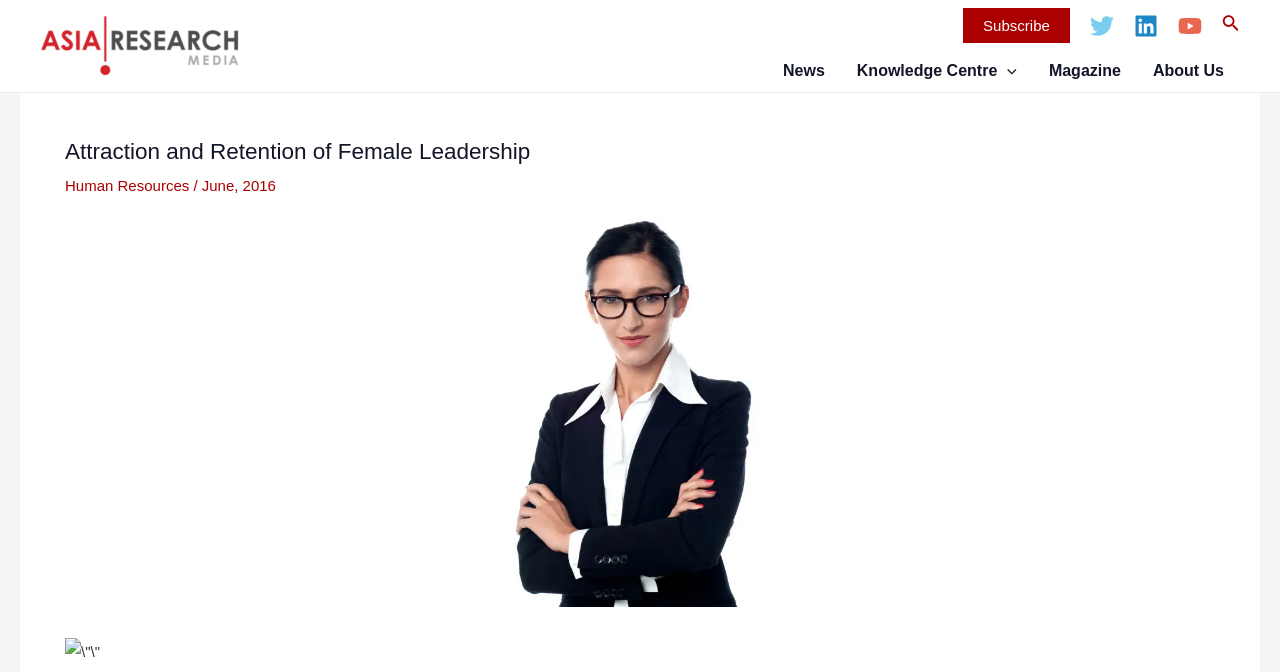Please provide a detailed answer to the question below based on the screenshot: 
What is the publication date of the article?

I looked at the article title 'Attraction and Retention of Female Leadership' and found the publication date 'June, 2016' below it.